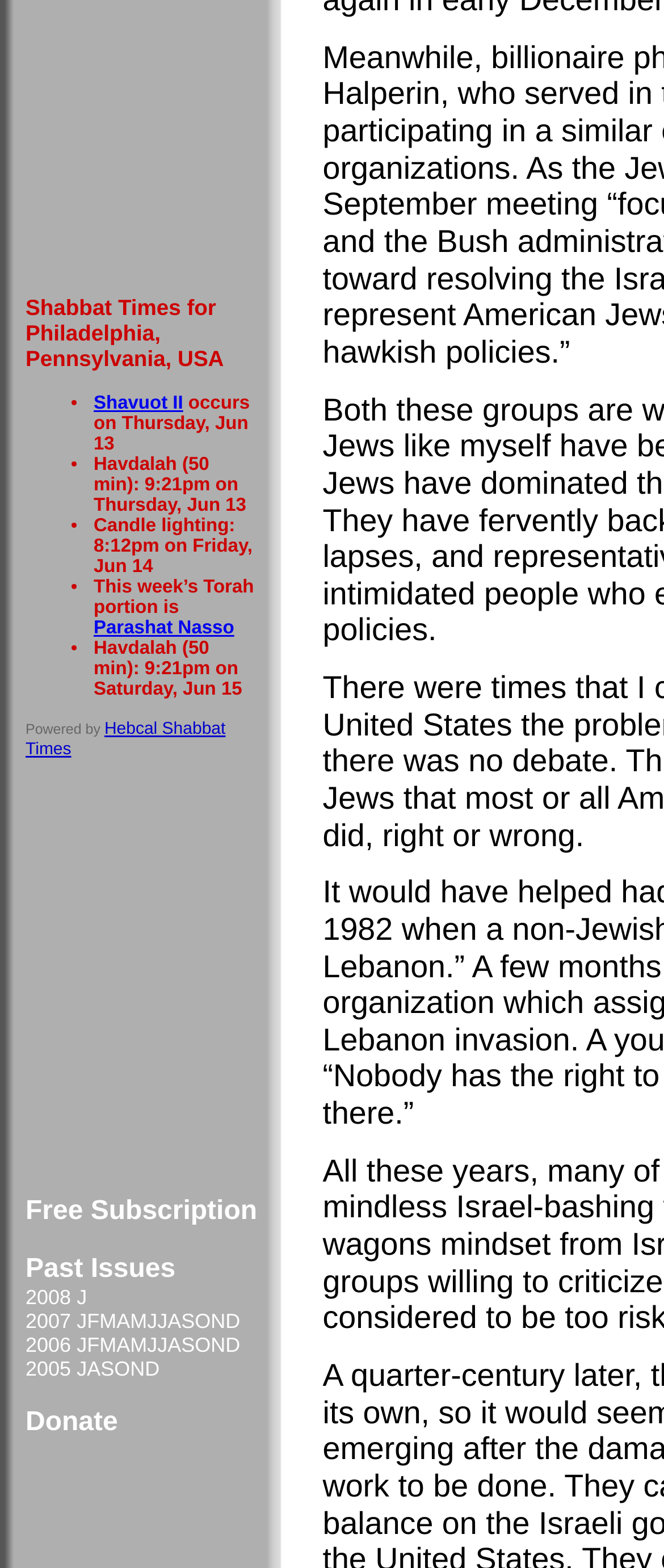Find the bounding box coordinates of the element you need to click on to perform this action: 'Visit Facebook page'. The coordinates should be represented by four float values between 0 and 1, in the format [left, top, right, bottom].

None